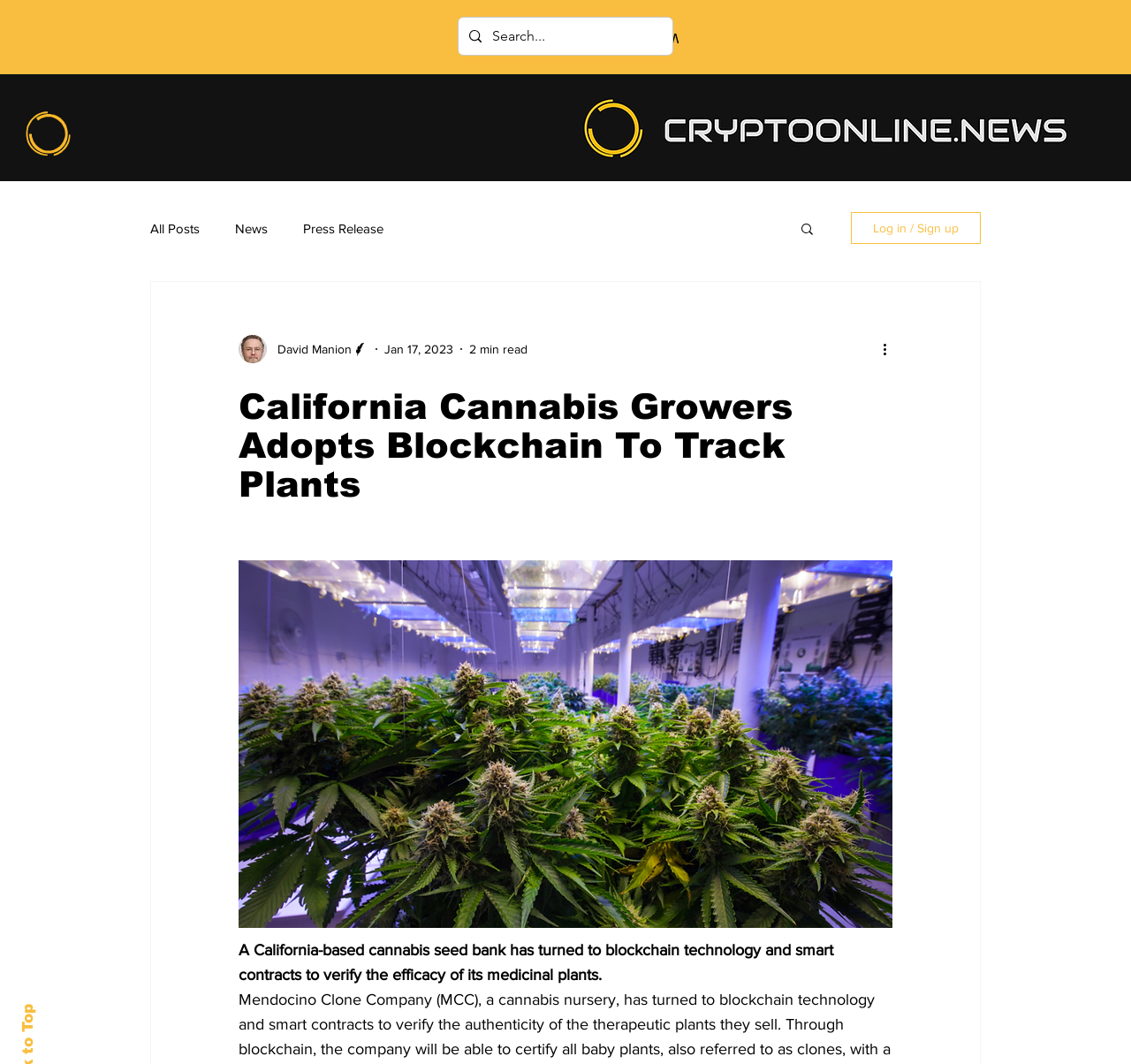Could you specify the bounding box coordinates for the clickable section to complete the following instruction: "Log in or sign up"?

[0.752, 0.199, 0.867, 0.229]